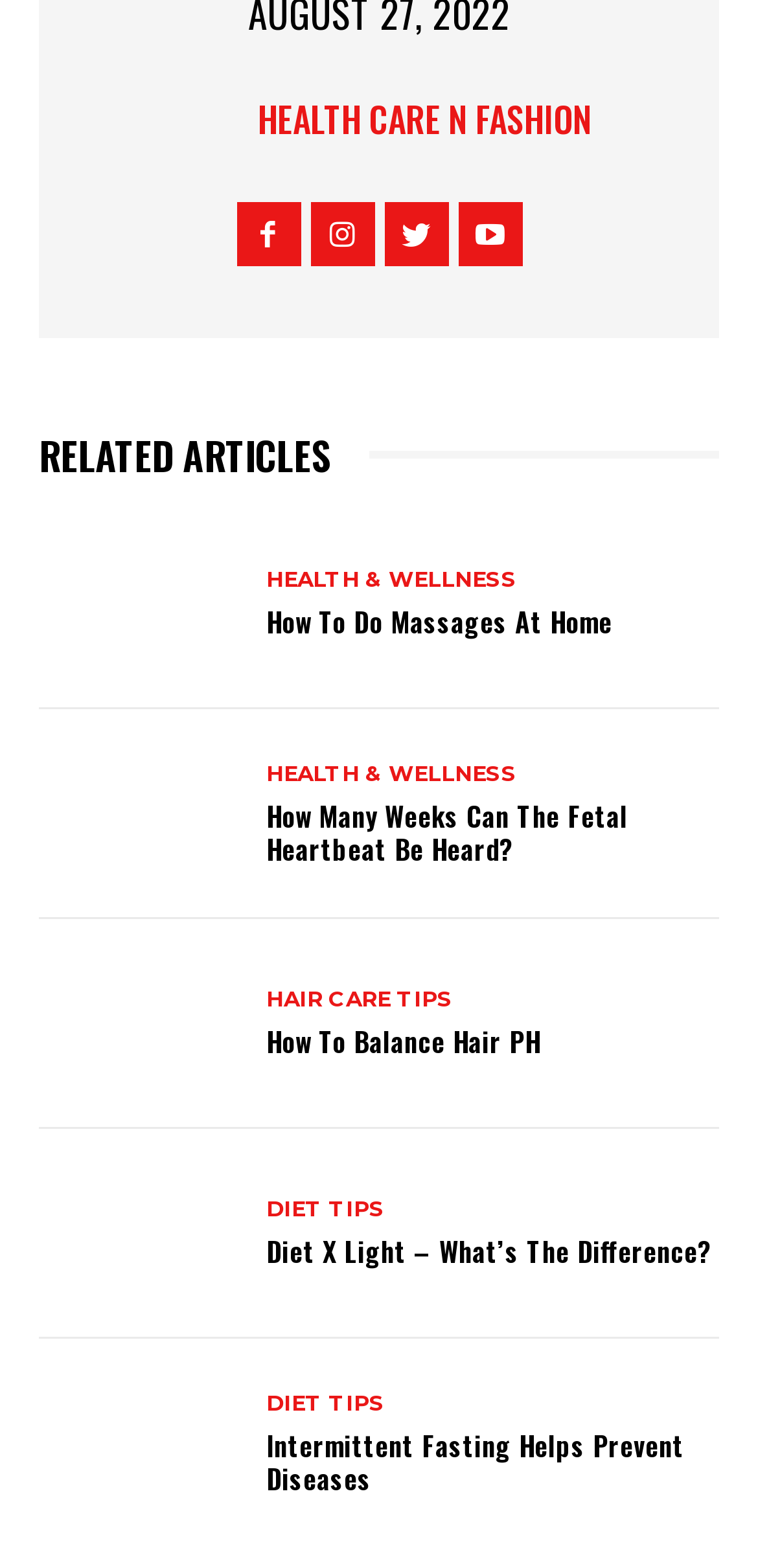Please specify the coordinates of the bounding box for the element that should be clicked to carry out this instruction: "Discover 'Diet x Light – What’s The Difference?'". The coordinates must be four float numbers between 0 and 1, formatted as [left, top, right, bottom].

[0.051, 0.735, 0.321, 0.839]